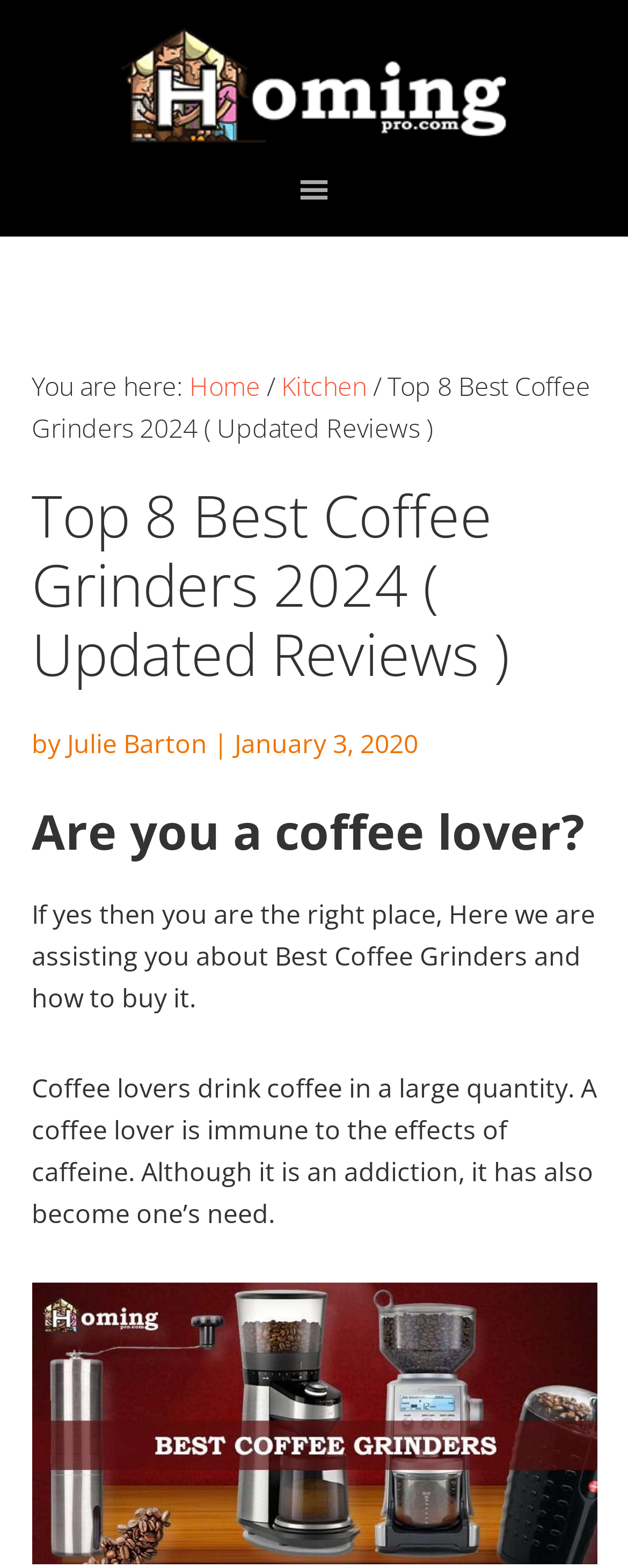Please give a concise answer to this question using a single word or phrase: 
Who is the author of the article?

Julie Barton